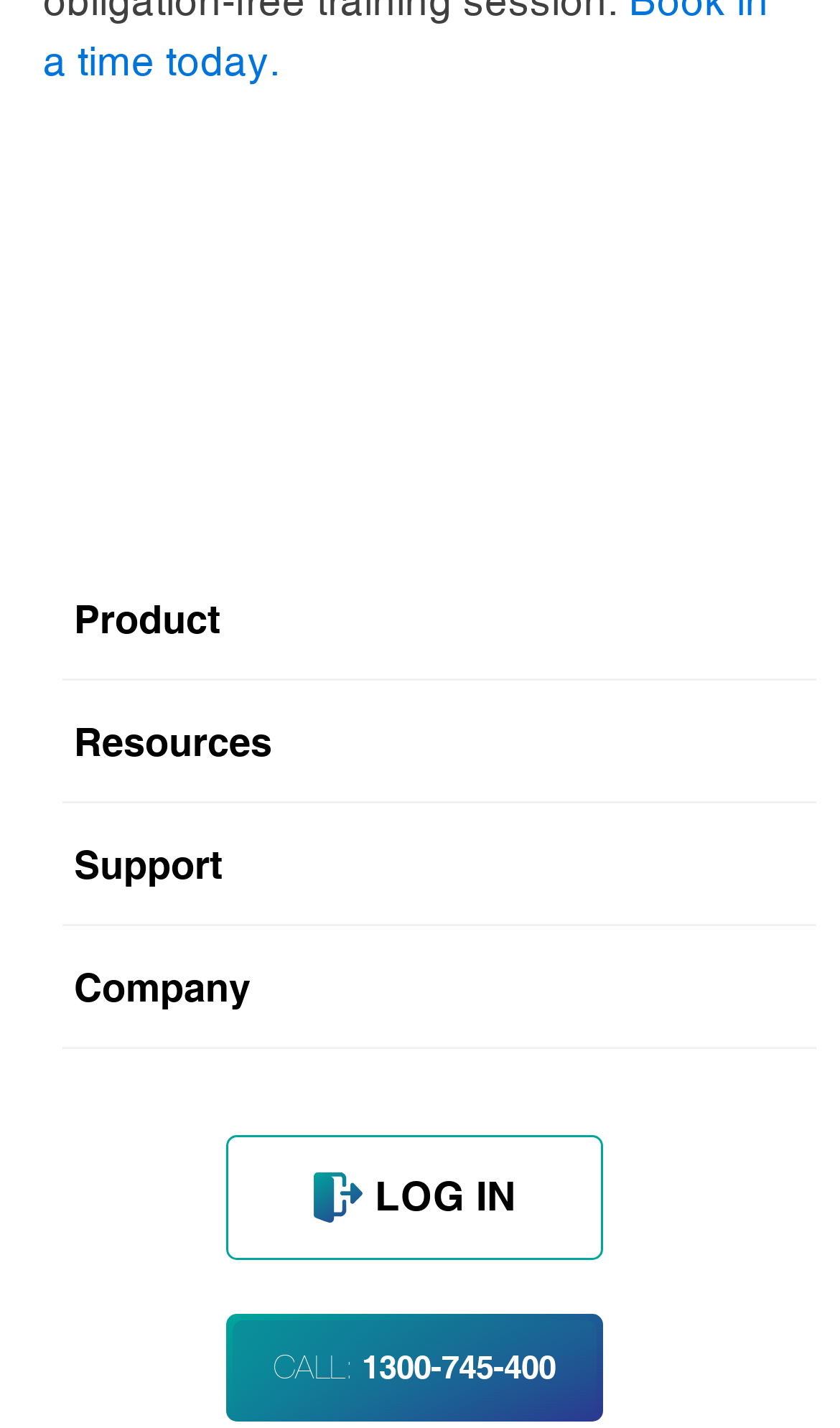Using the description: "title="Open mobile navigation menu"", identify the bounding box of the corresponding UI element in the screenshot.

None